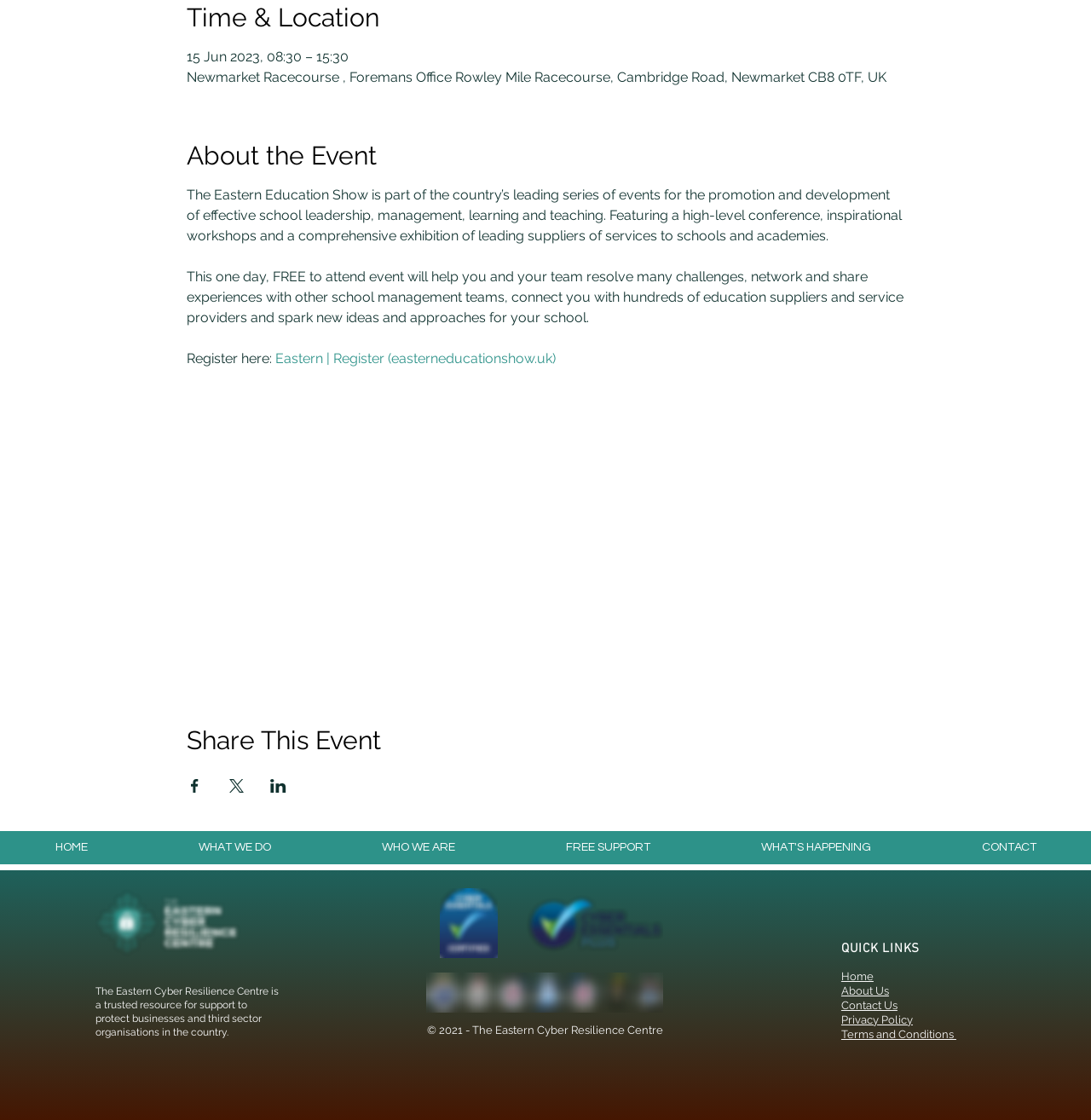Answer the question below with a single word or a brief phrase: 
What is the date of the Eastern Education Show?

15 Jun 2023